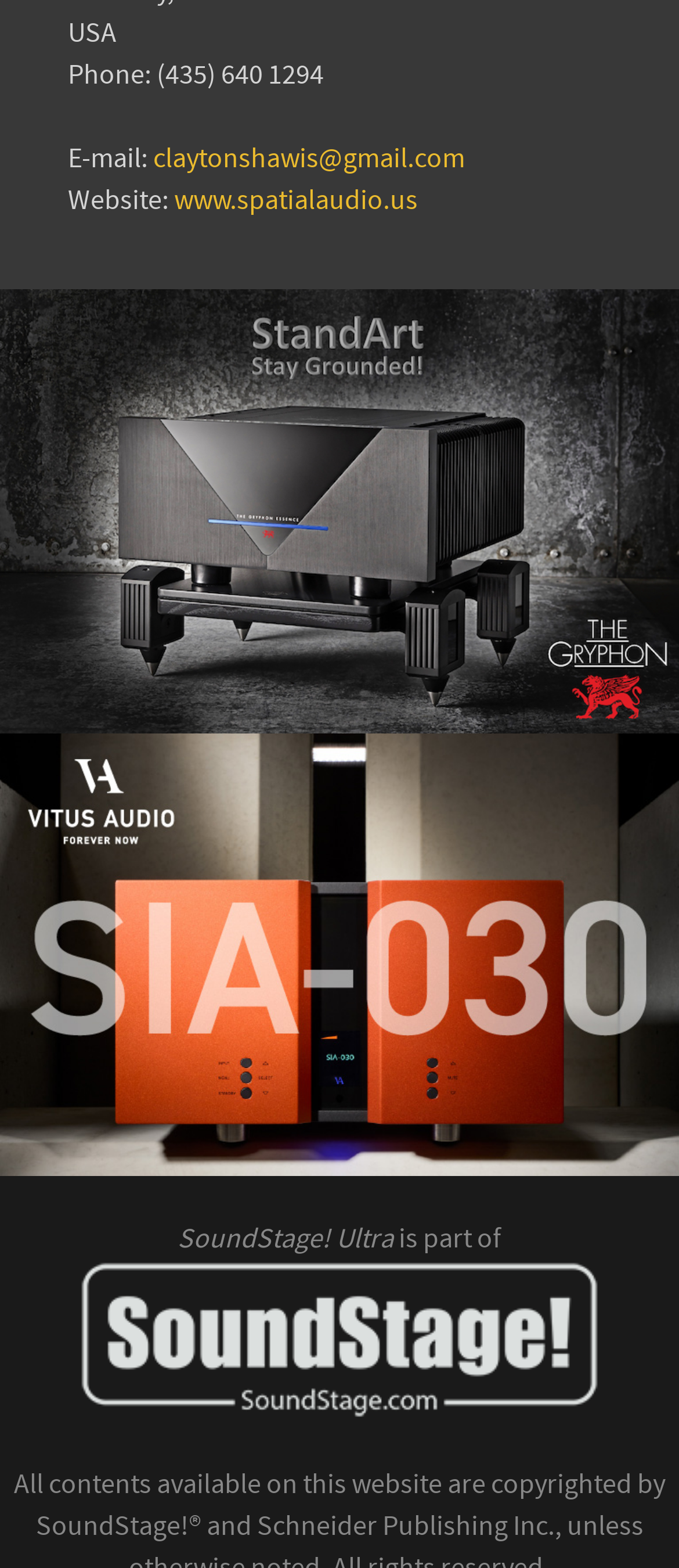Using the webpage screenshot, locate the HTML element that fits the following description and provide its bounding box: "Legal information".

None